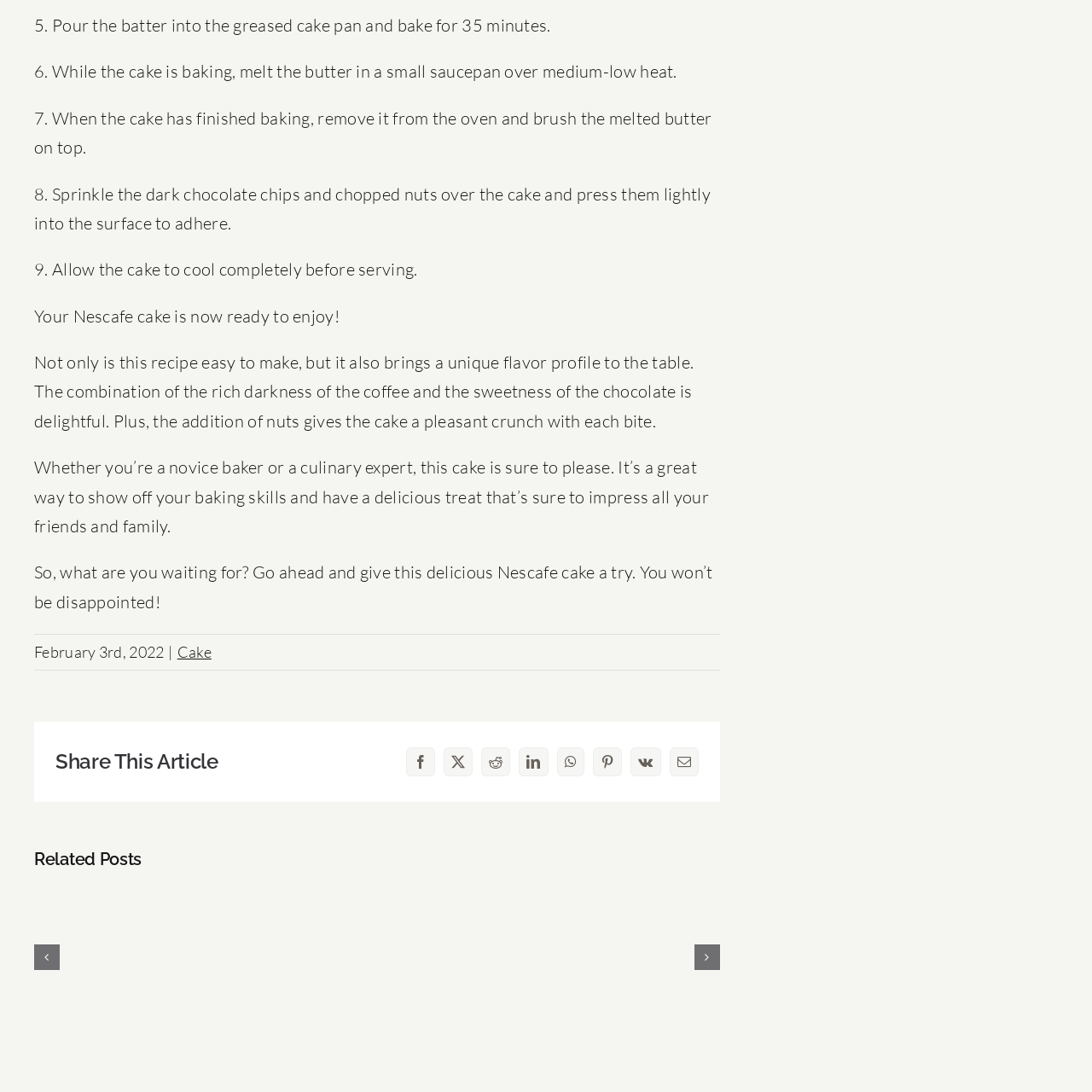Describe in detail what you see in the image highlighted by the red border.

The image depicts a slice of Bahamian Guava Cake, a vibrant dessert showcasing layers filled with rich flavors and textures. Its appealing presentation features the soft, moist cake contrasting beautifully with vibrant hues from guava and an optional frosting or glaze that enhances its visual allure. This cake is not only a visual treat but also promises a delightful taste experience, blending tropical fruit essence with a comforting cake base. Perfect for special occasions, this recipe stands out for its unique flavor profile that captivates the palate.